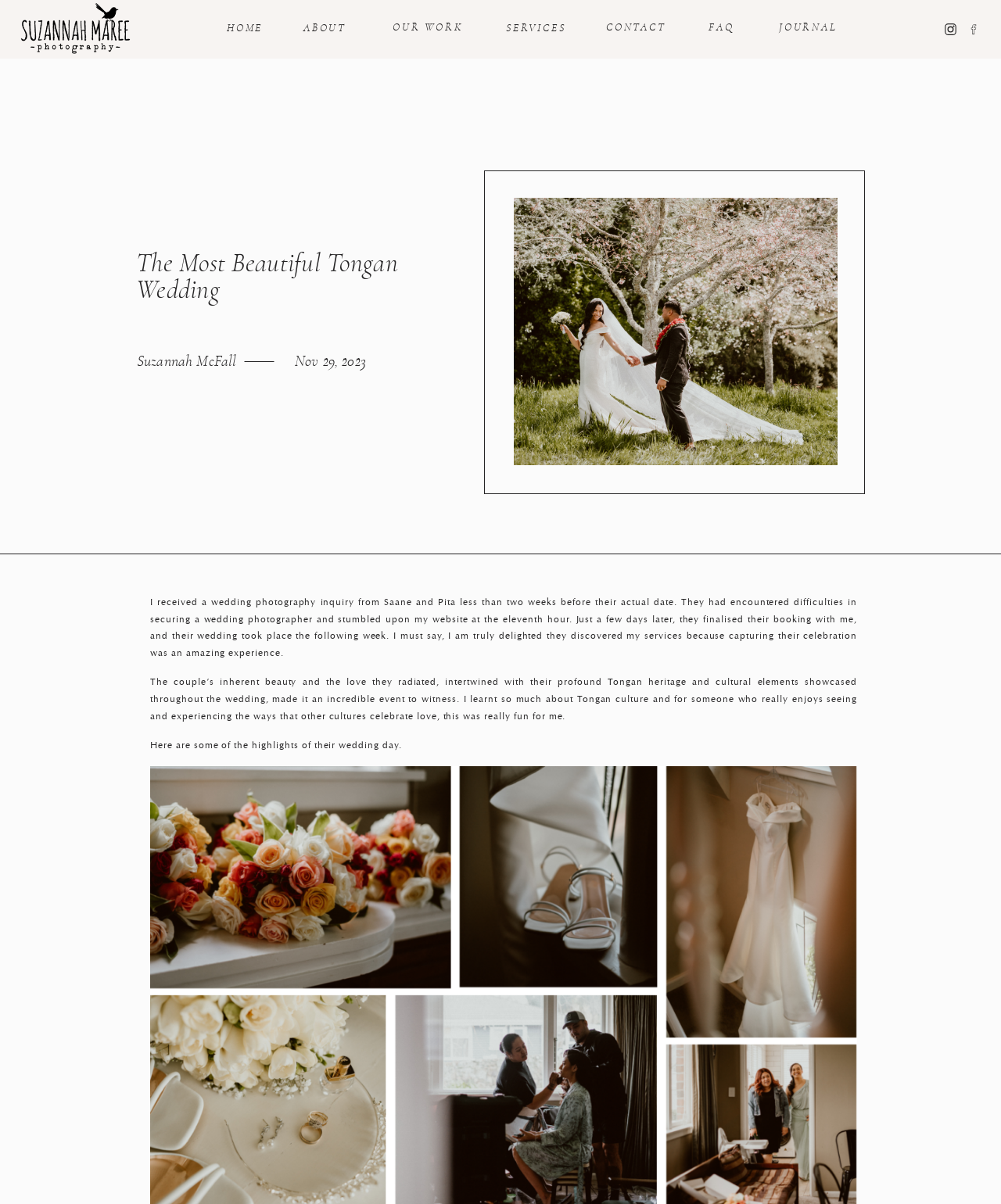Produce an elaborate caption capturing the essence of the webpage.

The webpage is about a beautiful Tongan wedding, with a prominent heading "The Most Beautiful Tongan Wedding" at the top center of the page. Below the heading, there is a large image of the Tongan wedding, taking up most of the width of the page.

At the top of the page, there is a navigation menu with five links: "HOME", "ABOUT", "OUR WORK", "SERVICES", and "CONTACT", arranged from left to right. Each link has a corresponding text label.

To the right of the navigation menu, there are three social media links, represented by small images. Below the navigation menu, there is a heading "Suzannah McFall" and a date "Nov 29, 2023", followed by a small image.

The main content of the page is a series of paragraphs describing the wedding photography experience. The text is divided into three sections, with the first section describing how the photographer received the wedding inquiry and the experience of capturing the celebration. The second section talks about the beauty of the couple and their Tongan heritage, and how the photographer enjoyed learning about the culture. The third section is a brief introduction to the highlights of the wedding day.

There are no other images on the page besides the large wedding image and the small social media icons. The overall layout is clean, with a focus on the beautiful wedding image and the descriptive text.